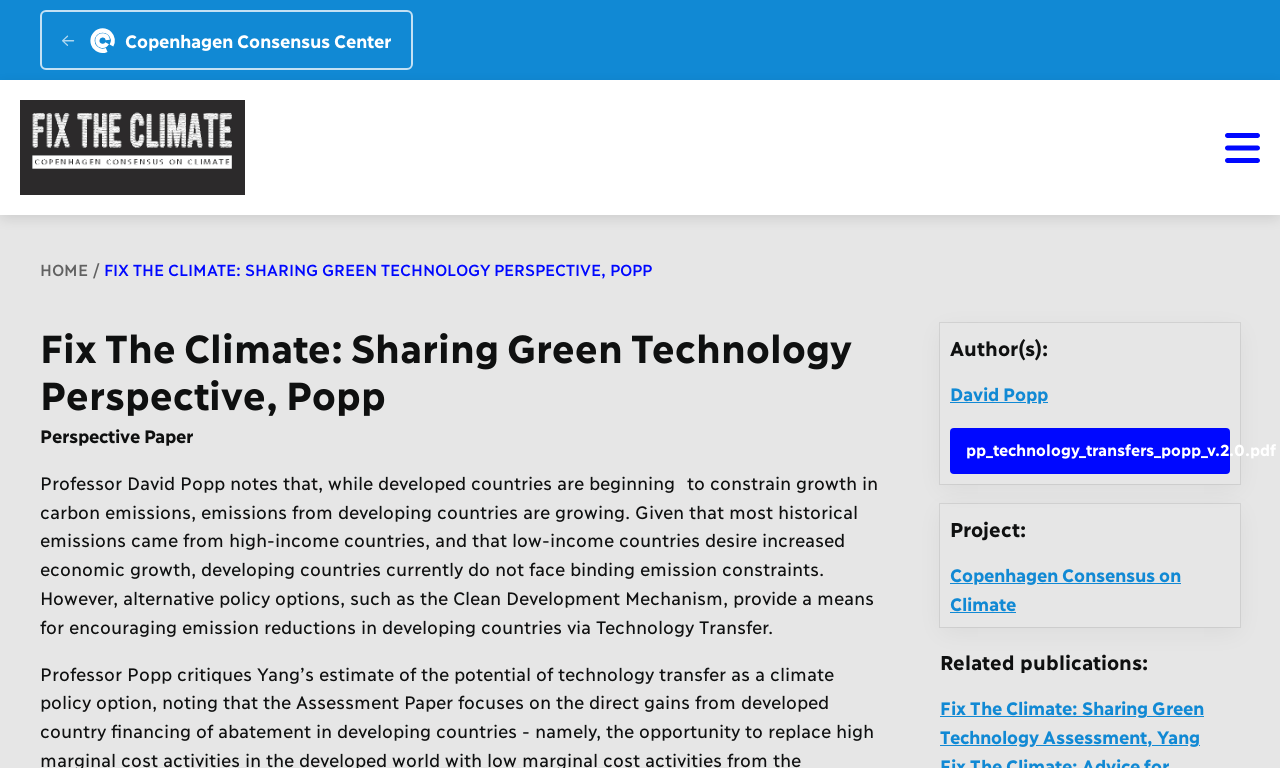Give a short answer using one word or phrase for the question:
What is the name of the professor mentioned in the article?

David Popp